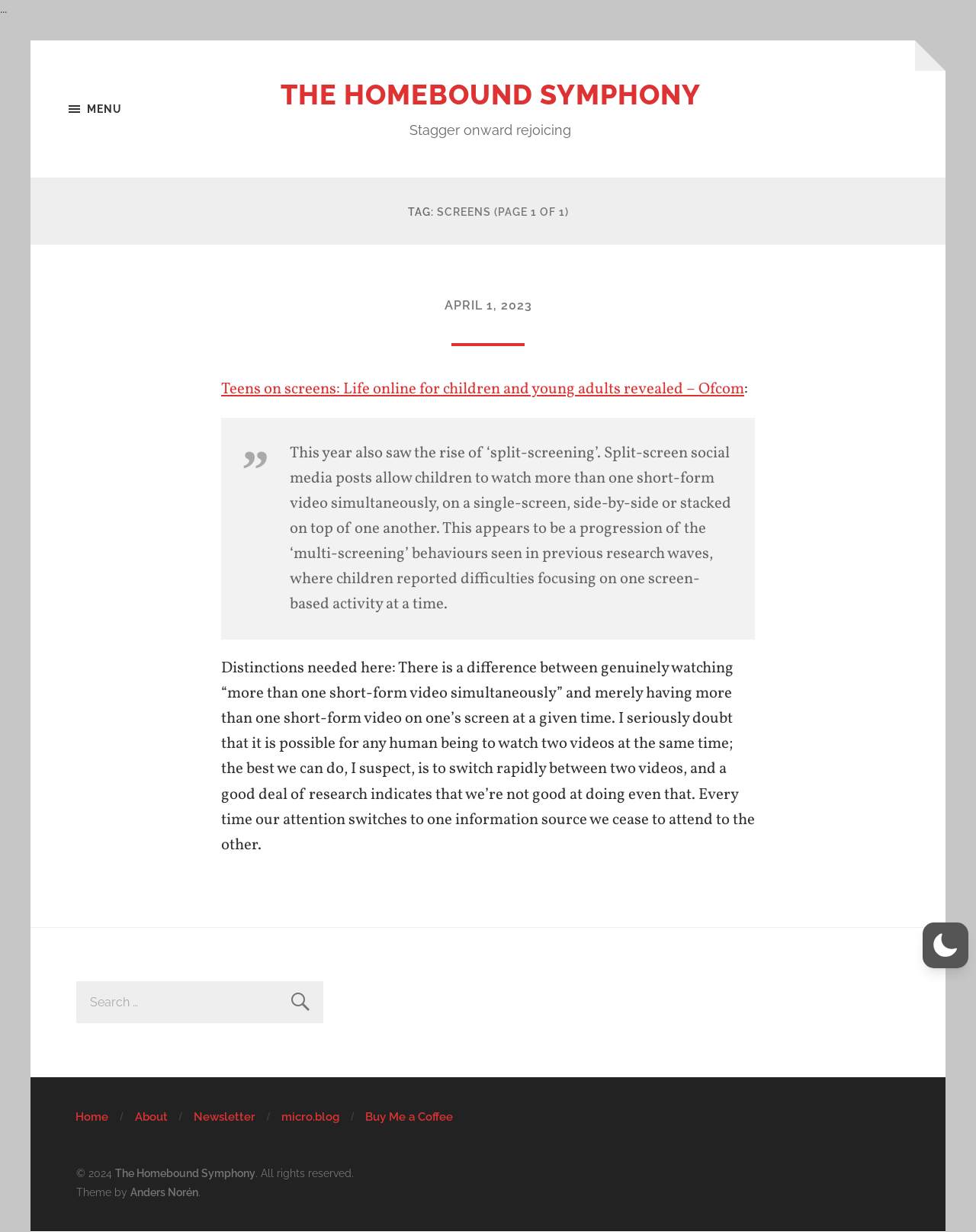Highlight the bounding box of the UI element that corresponds to this description: "Anders Norén".

[0.134, 0.962, 0.203, 0.973]